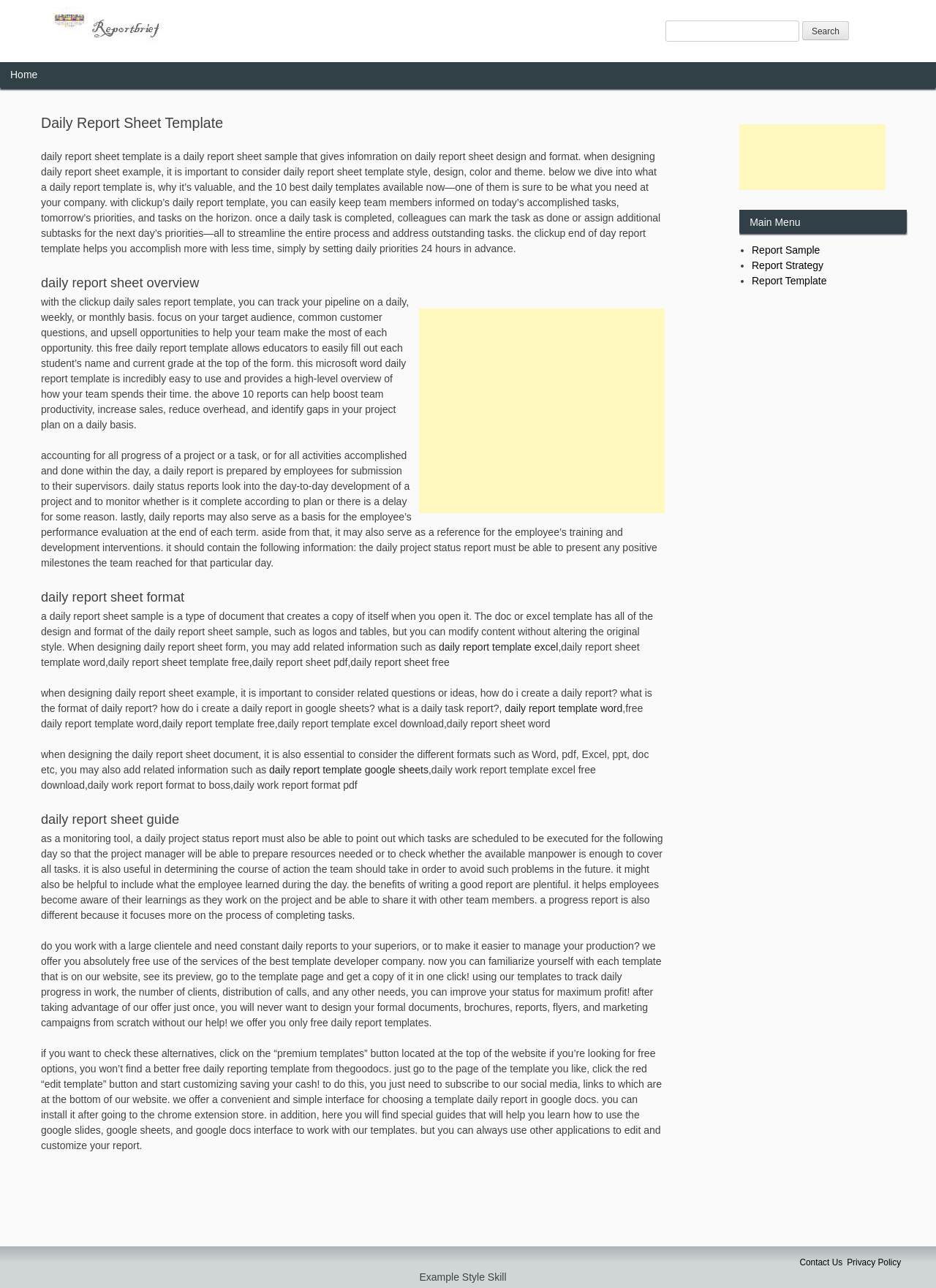Provide the bounding box coordinates for the area that should be clicked to complete the instruction: "Click on the daily report template word link".

[0.539, 0.545, 0.665, 0.554]